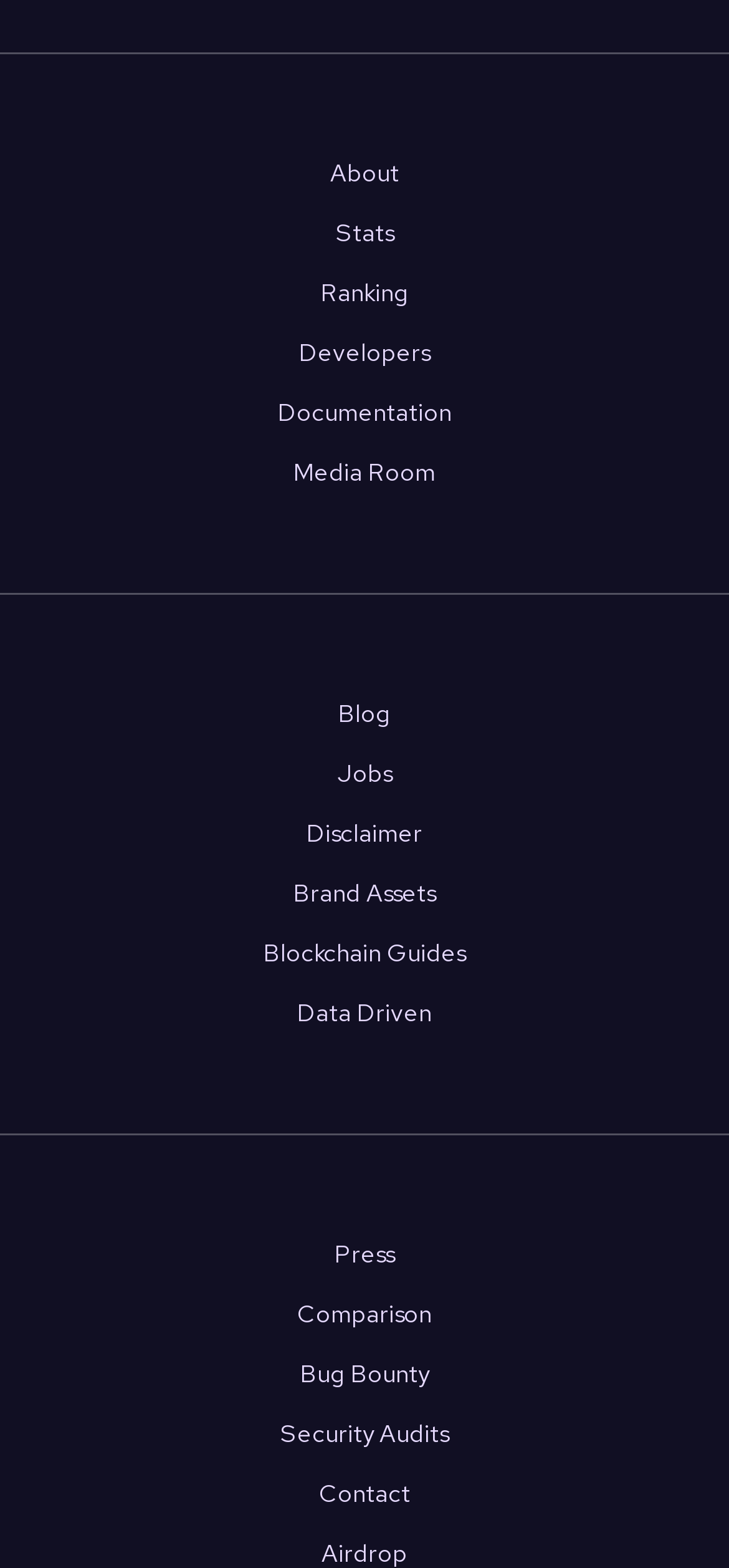Specify the bounding box coordinates of the area to click in order to execute this command: 'Explore Economy'. The coordinates should consist of four float numbers ranging from 0 to 1, and should be formatted as [left, top, right, bottom].

None